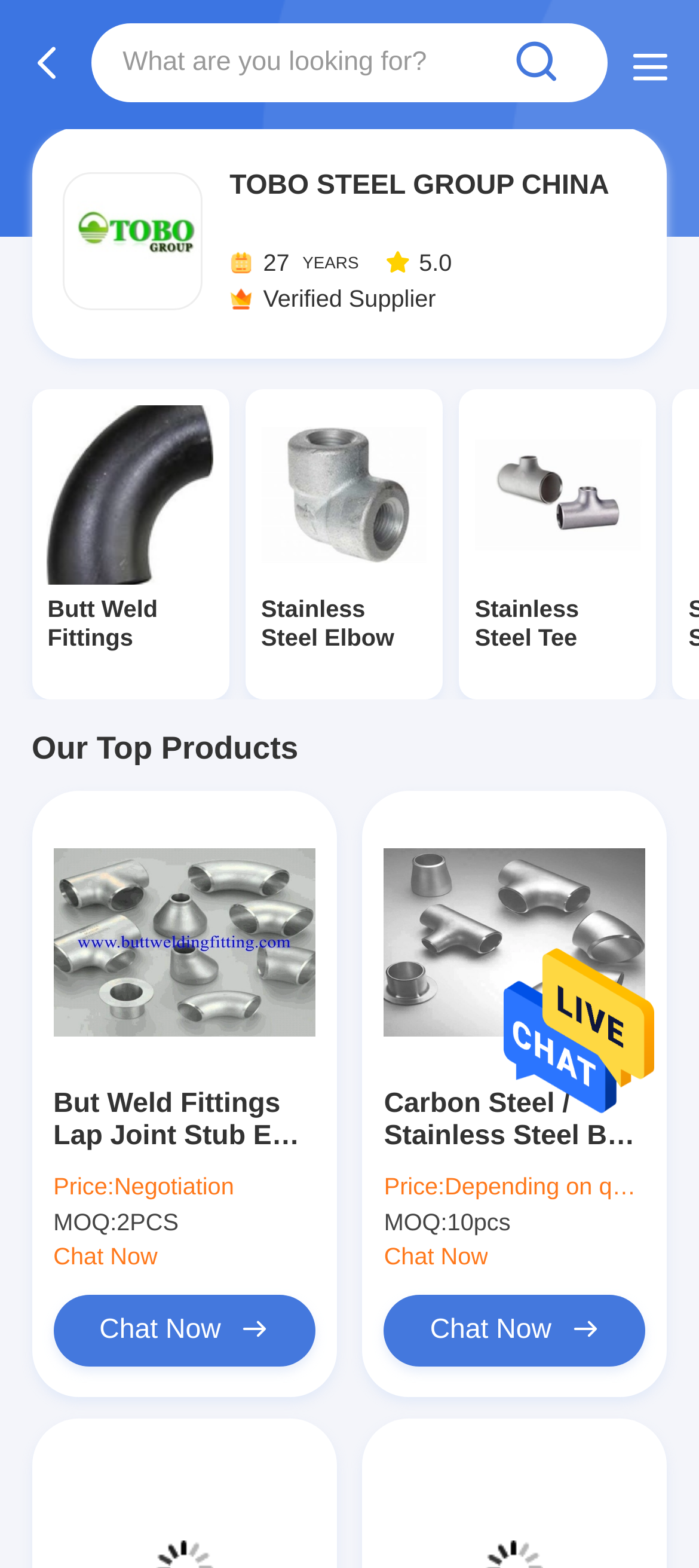Point out the bounding box coordinates of the section to click in order to follow this instruction: "Search for products".

[0.13, 0.015, 0.87, 0.066]